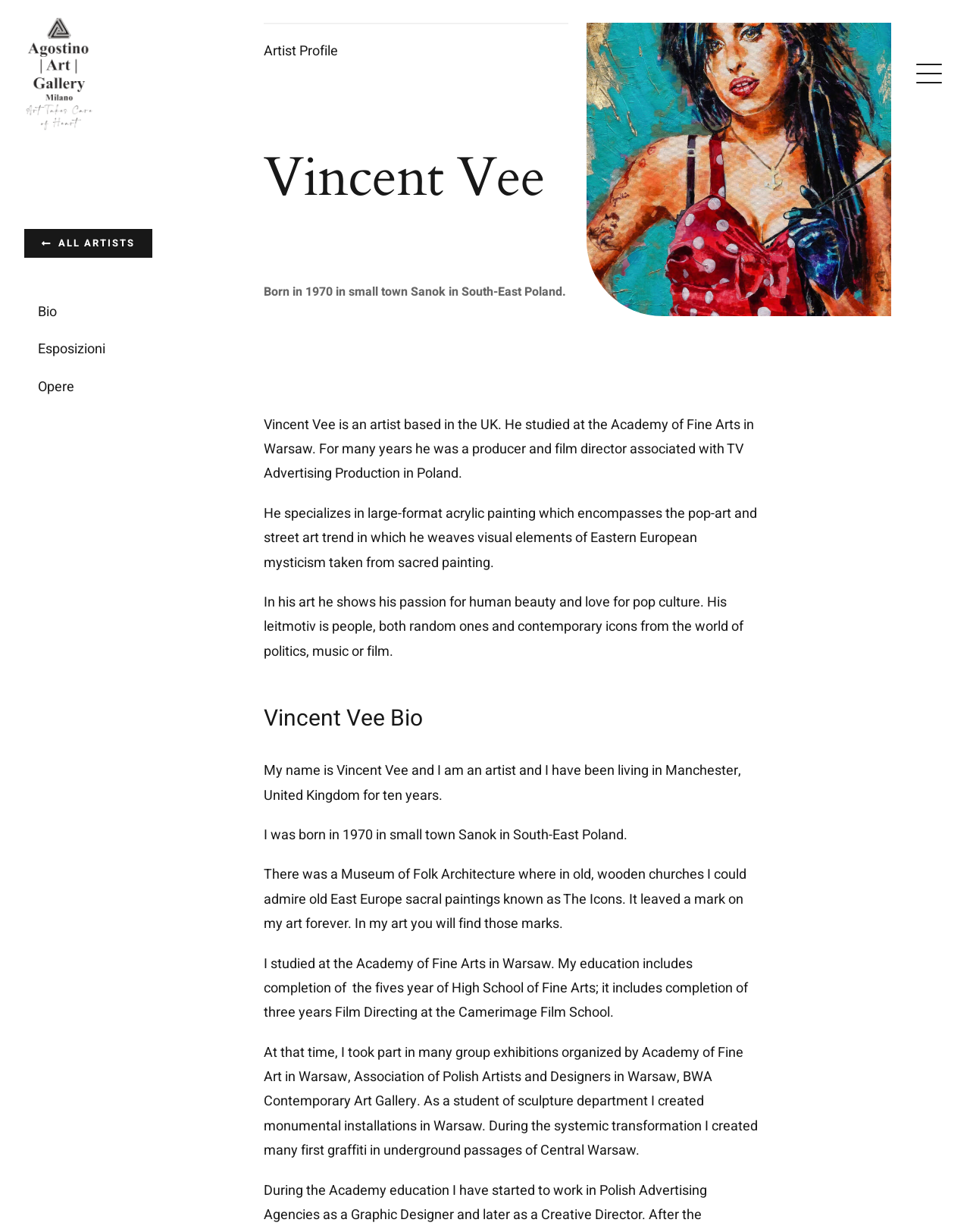Write a detailed summary of the webpage.

The webpage is an artist profile page for Vincent Vee, featuring his biography, artistic background, and style. At the top left corner, there is a logo image with the text "Avada Galerie" and a link to the logo. On the top right corner, there is a navigation menu with a main menu link.

Below the navigation menu, there is a section dedicated to Vincent Vee's profile. The section is headed by a title "Artist Profile" and the artist's name "Vincent Vee" in a larger font. Below the title, there is a brief description of the artist, stating his birthplace and year. 

The main content of the page is divided into several paragraphs, each describing a different aspect of Vincent Vee's artistic career and style. The text is arranged in a single column, with each paragraph flowing into the next. The paragraphs describe the artist's background, his passion for human beauty and pop culture, and his artistic influences, including Eastern European mysticism and sacred painting.

On the left side of the page, there is a secondary navigation menu with links to other sections of the website, including "ALL ARTISTS", "Bio", "Esposizioni", and "Opere". At the bottom right corner of the page, there is a link to return to the top of the page.

Overall, the webpage is dedicated to showcasing Vincent Vee's artistic profile, with a focus on his background, style, and influences.